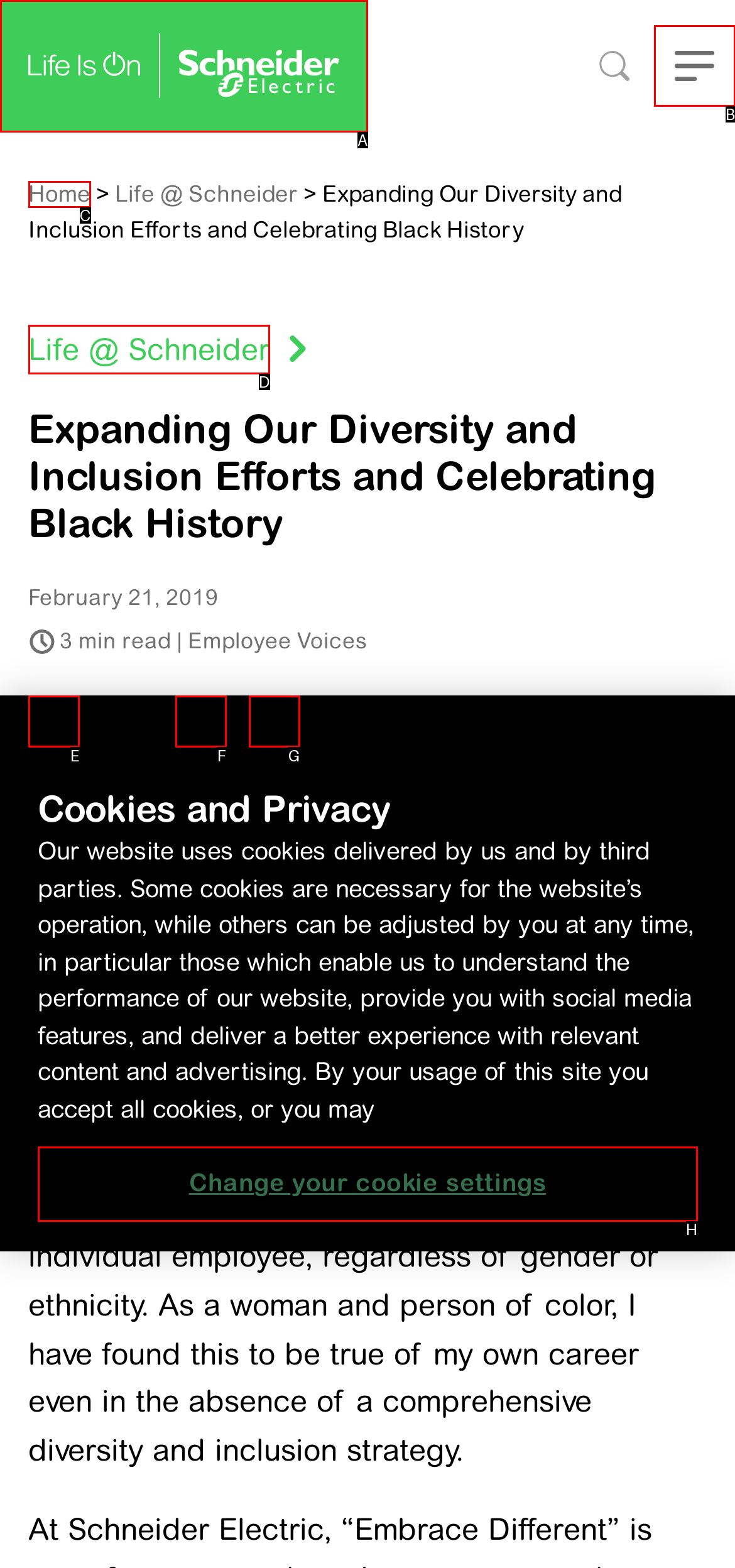Determine which option fits the following description: Change your cookie settings
Answer with the corresponding option's letter directly.

H